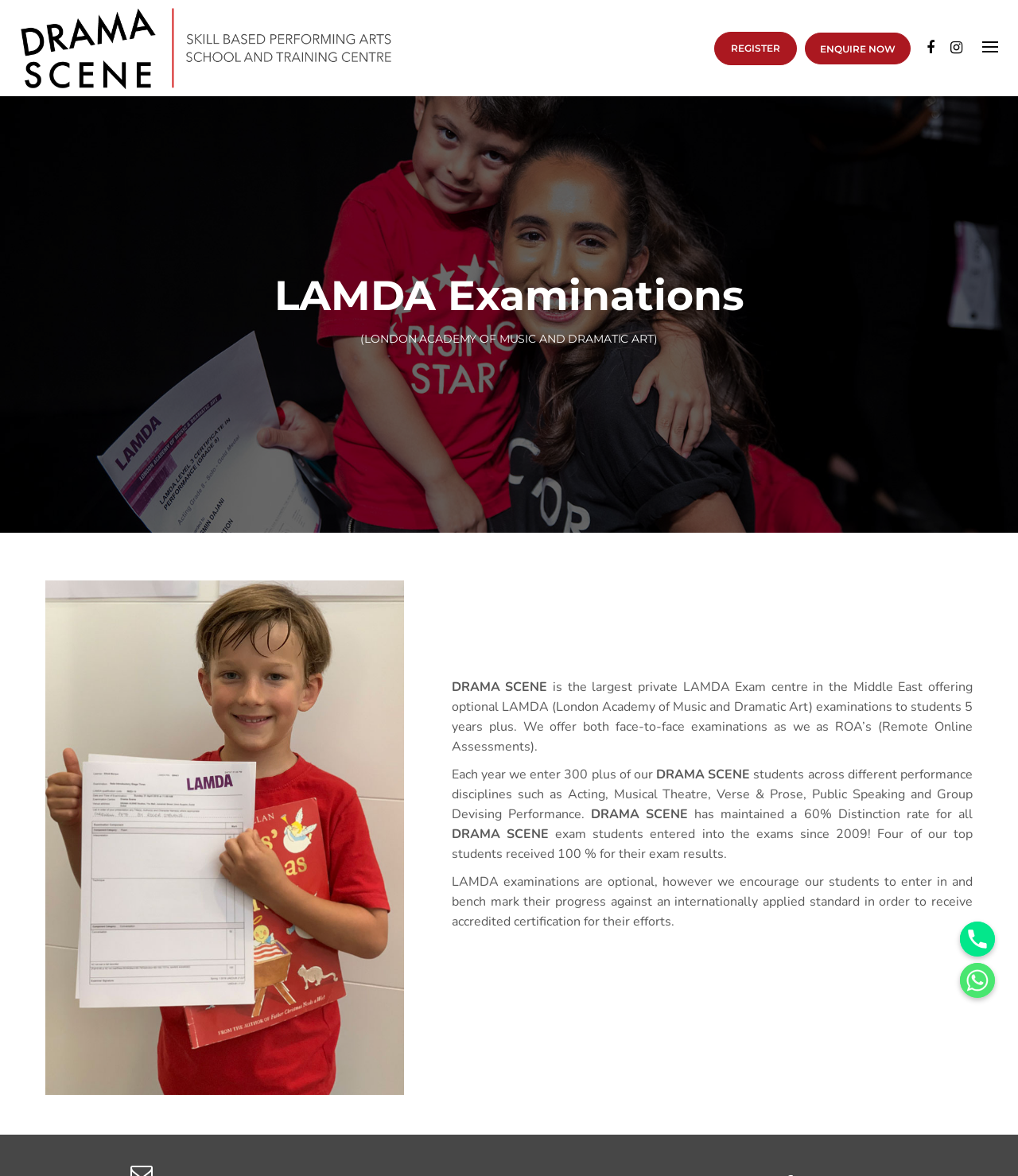Determine the bounding box coordinates in the format (top-left x, top-left y, bottom-right x, bottom-right y). Ensure all values are floating point numbers between 0 and 1. Identify the bounding box of the UI element described by: Term Dates 2023/2024

[0.512, 0.646, 0.623, 0.659]